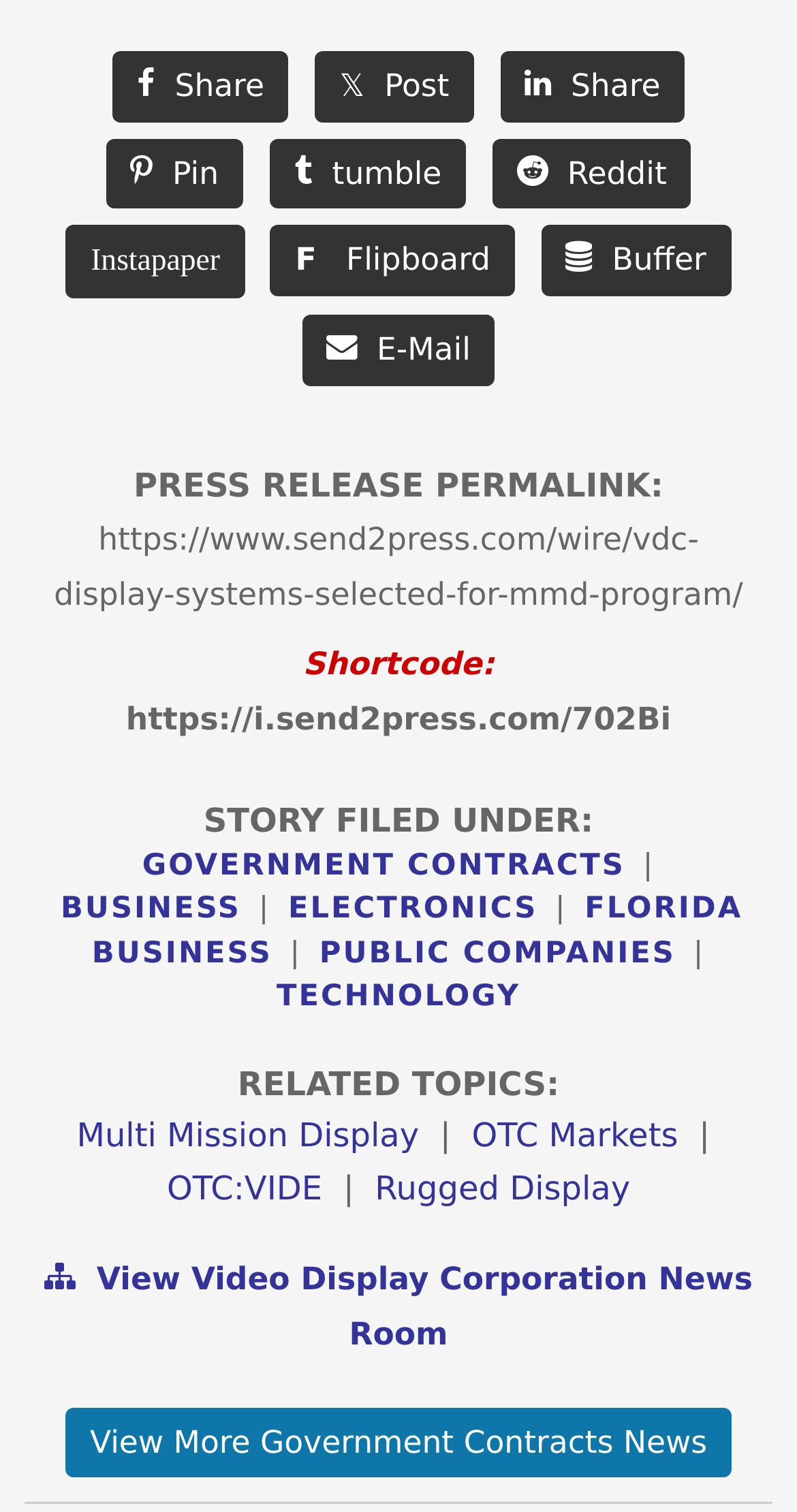Identify the bounding box coordinates of the region that needs to be clicked to carry out this instruction: "Explore government contracts news". Provide these coordinates as four float numbers ranging from 0 to 1, i.e., [left, top, right, bottom].

[0.082, 0.931, 0.918, 0.978]